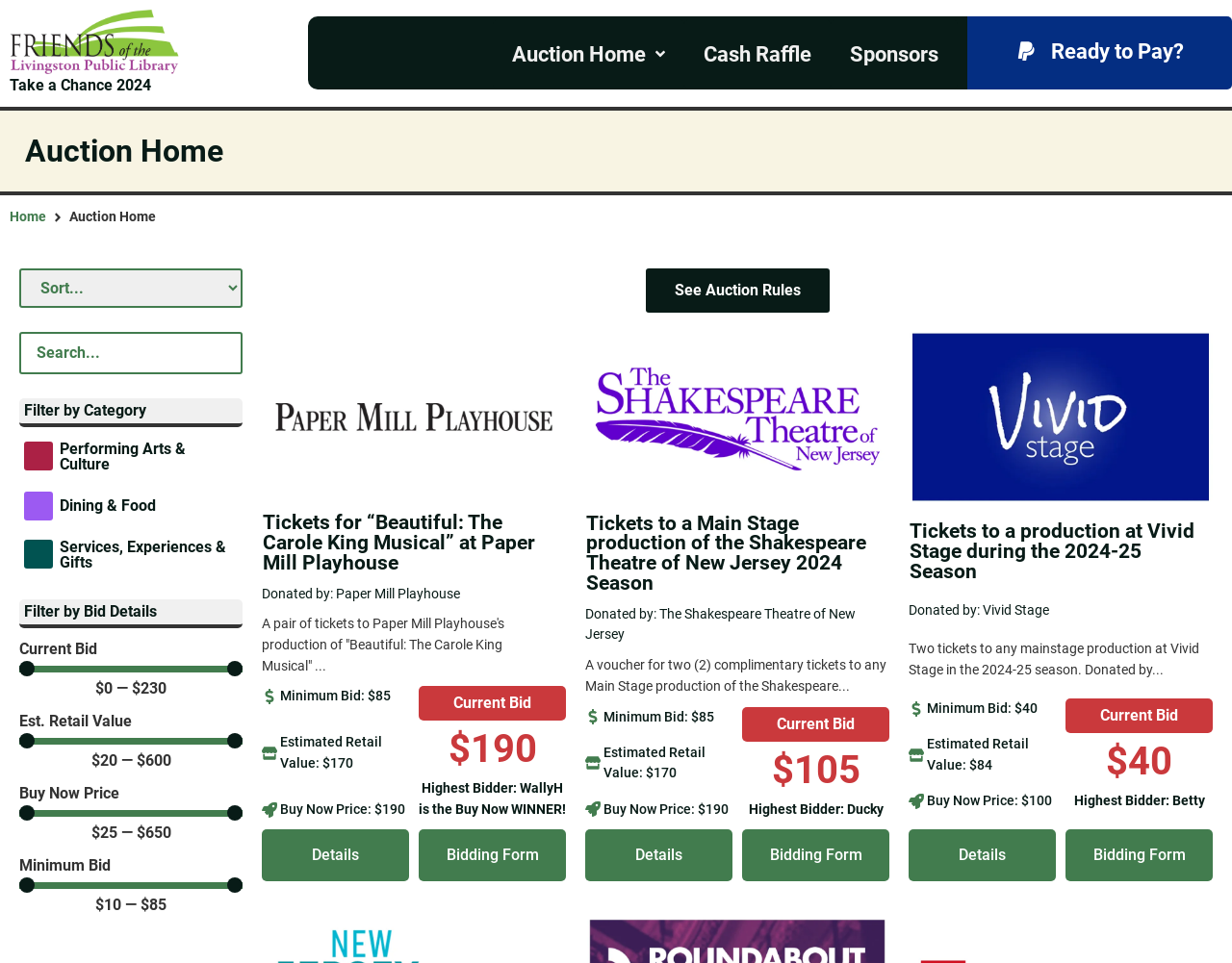Identify the bounding box coordinates of the section to be clicked to complete the task described by the following instruction: "Select the 'Sort filter' combobox". The coordinates should be four float numbers between 0 and 1, formatted as [left, top, right, bottom].

[0.016, 0.278, 0.197, 0.319]